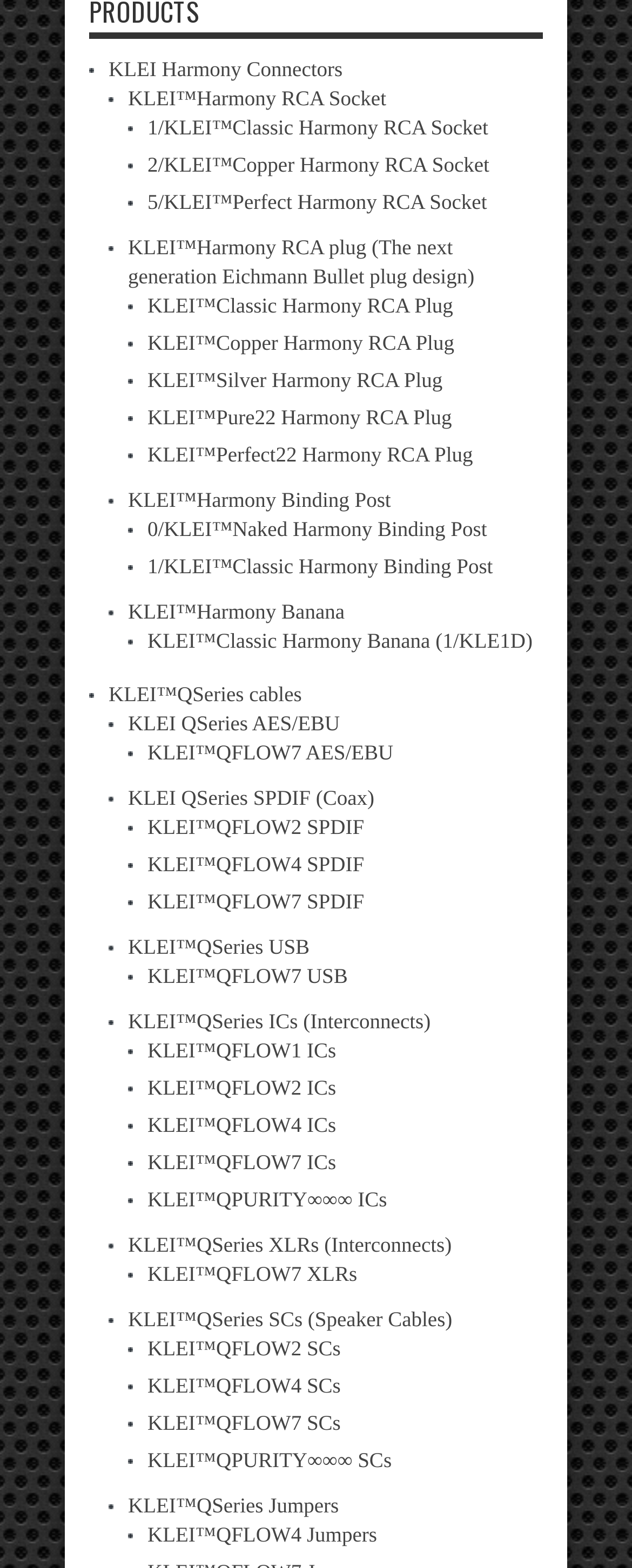Can you determine the bounding box coordinates of the area that needs to be clicked to fulfill the following instruction: "View KLEI QSeries AES/EBU"?

[0.203, 0.454, 0.538, 0.469]